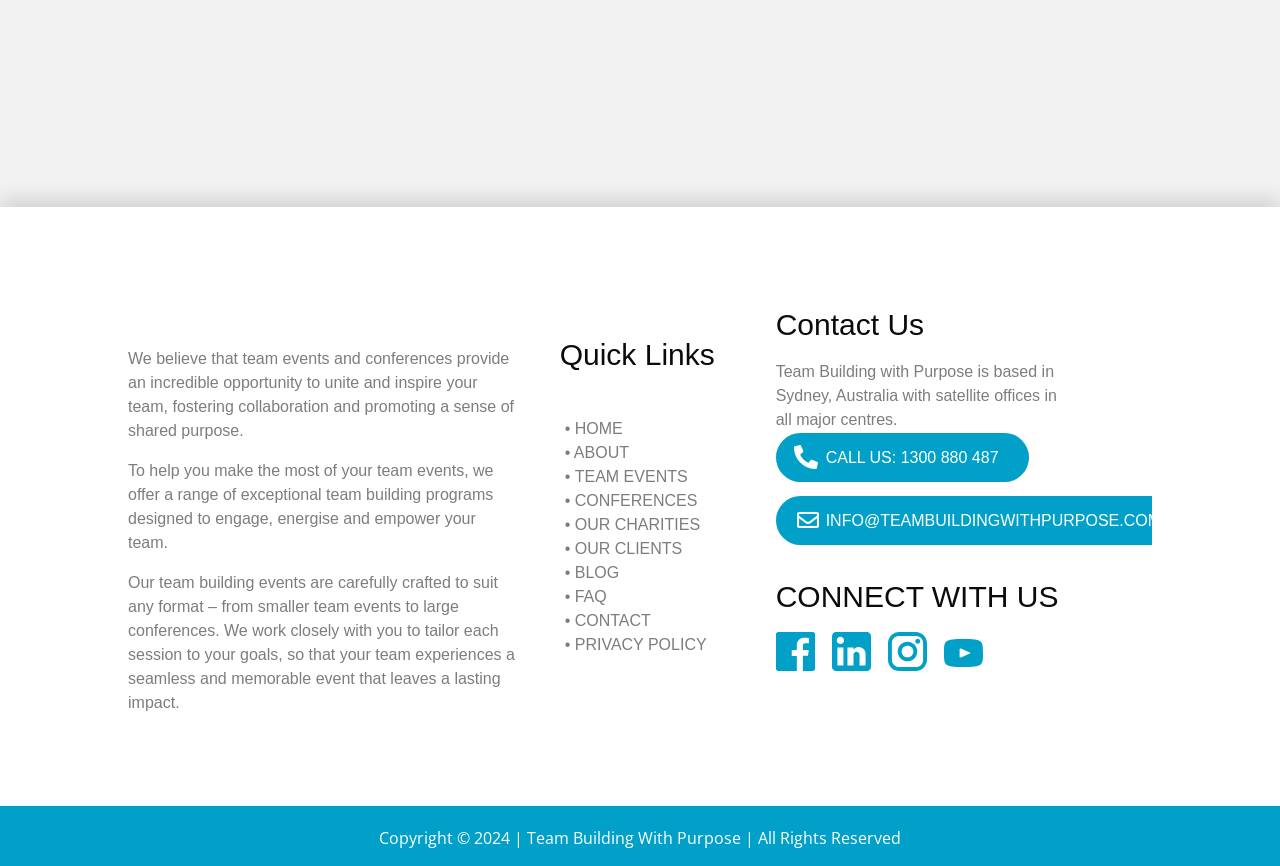How many social media platforms are listed?
Refer to the image and provide a one-word or short phrase answer.

4